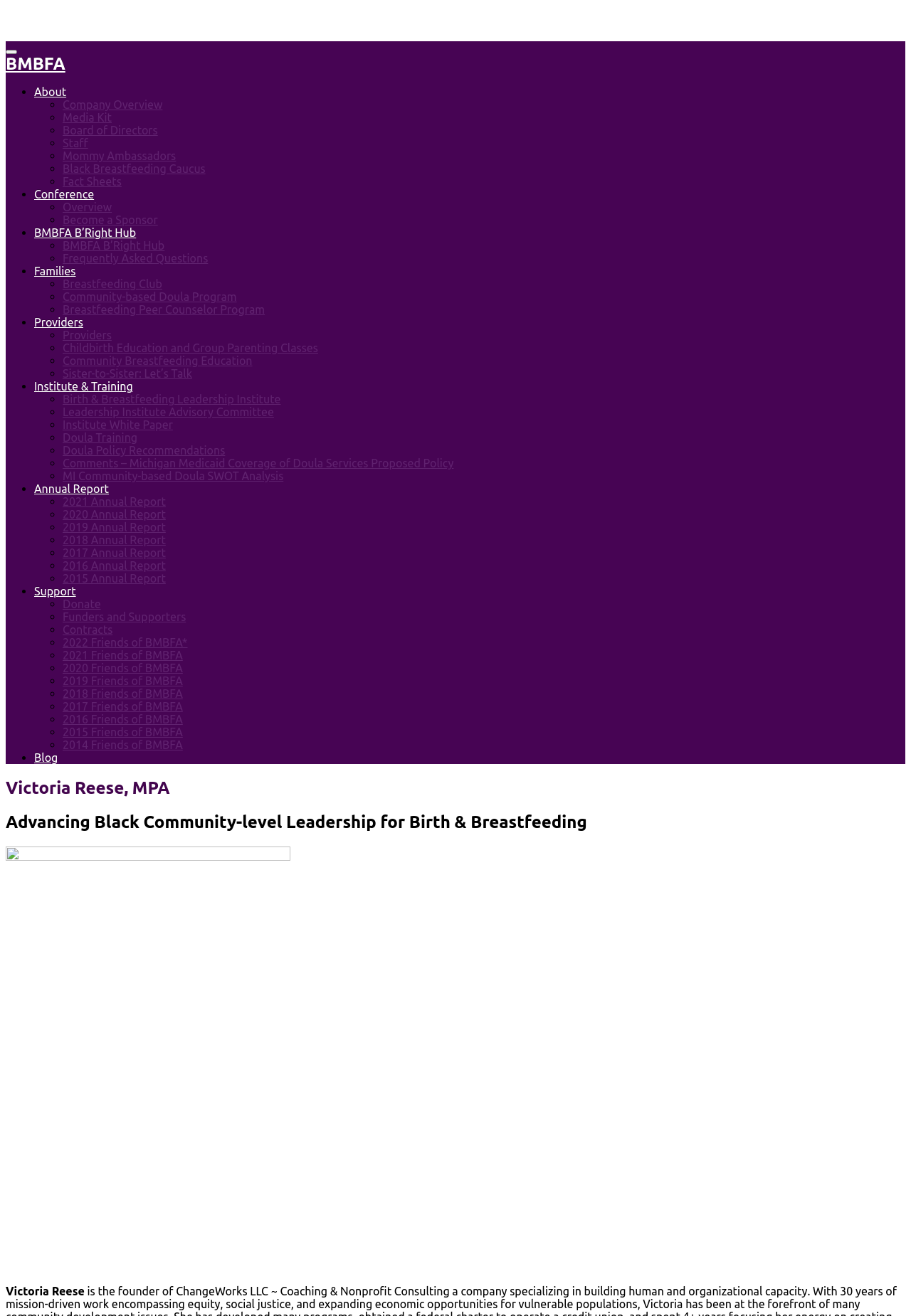Answer succinctly with a single word or phrase:
How many annual reports are listed?

5